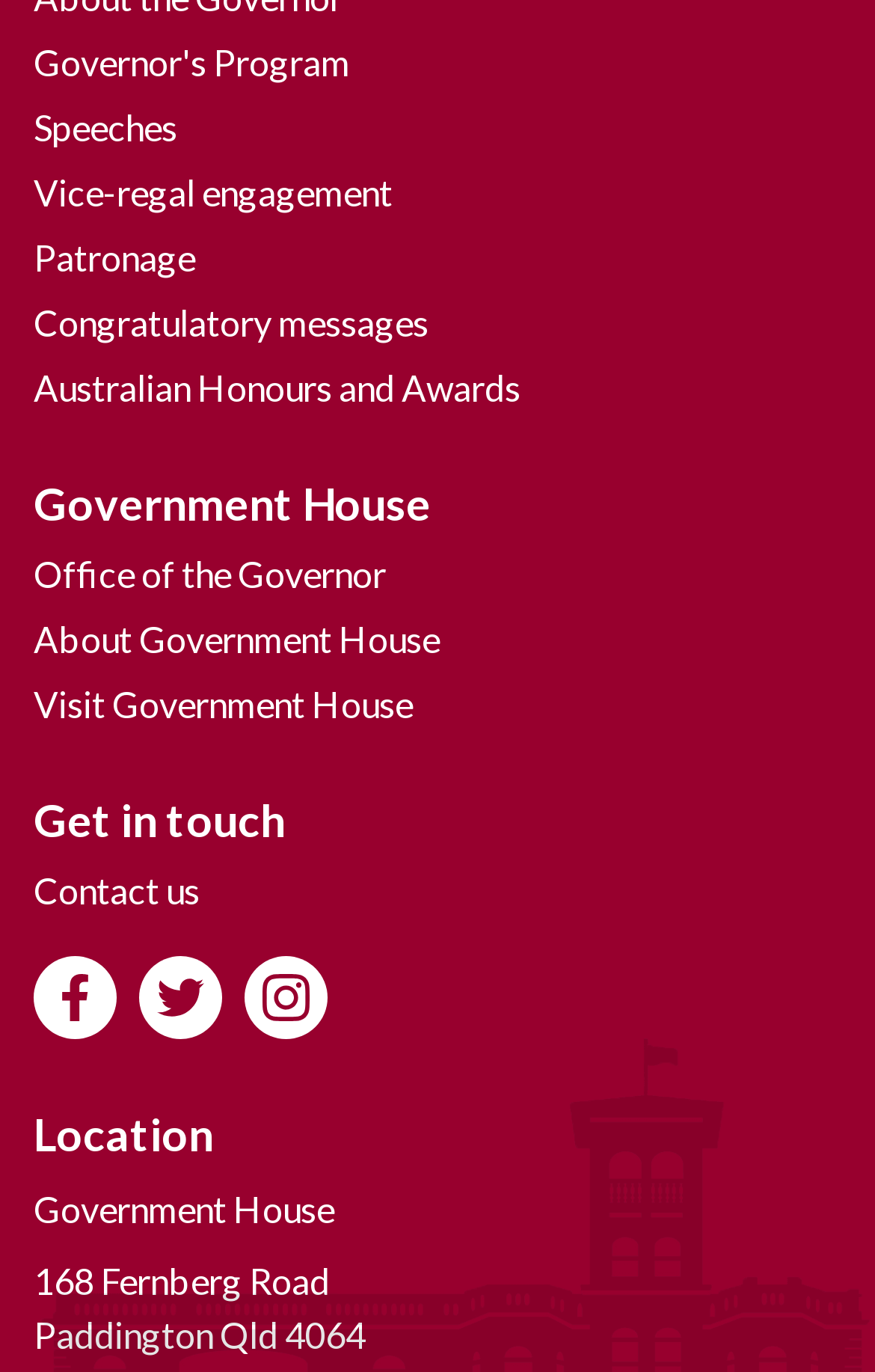Identify the bounding box coordinates for the region to click in order to carry out this instruction: "Click on Governor's Program". Provide the coordinates using four float numbers between 0 and 1, formatted as [left, top, right, bottom].

[0.038, 0.022, 0.4, 0.069]